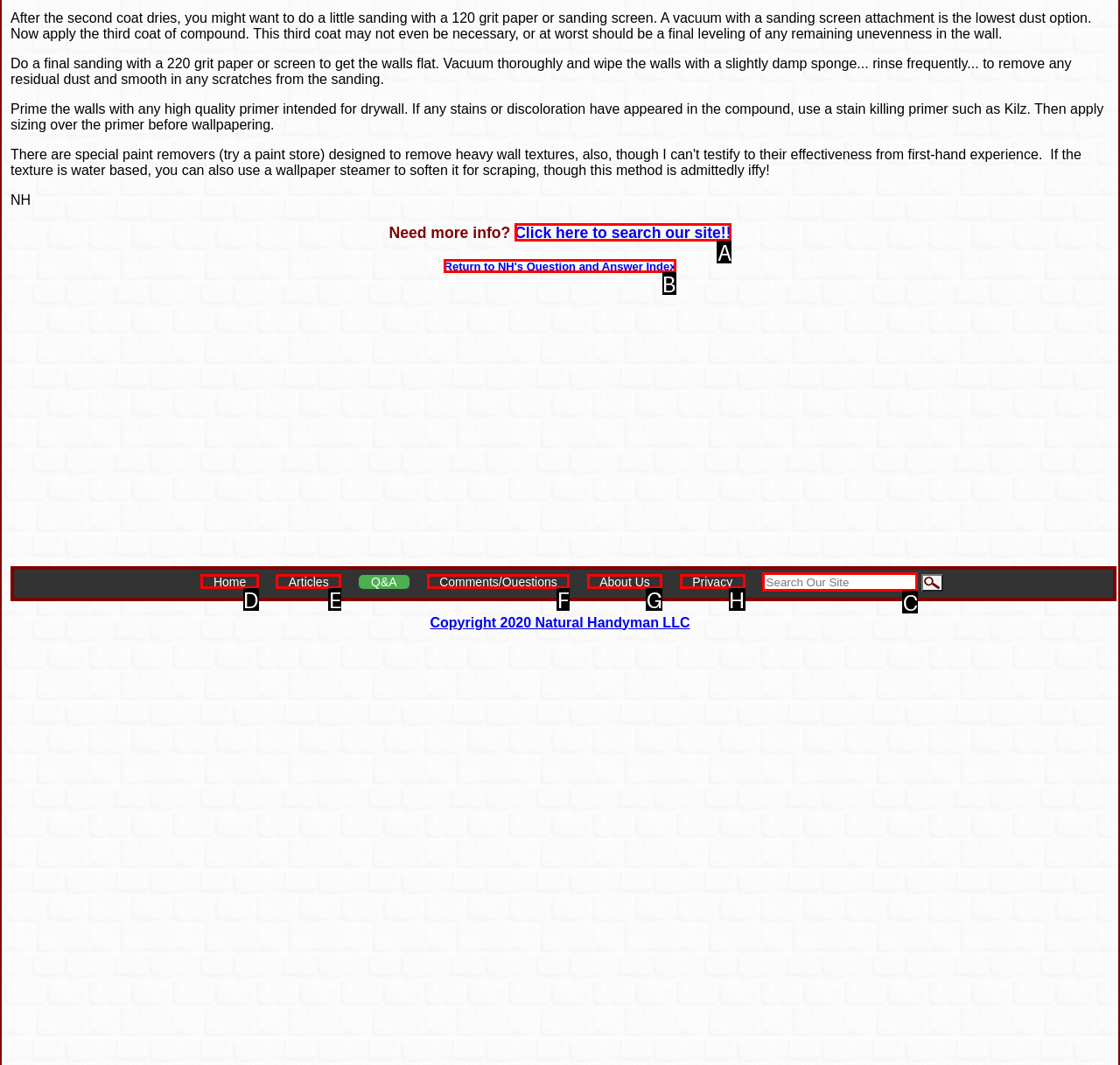Identify the HTML element that best matches the description: Disclaimer. Provide your answer by selecting the corresponding letter from the given options.

None